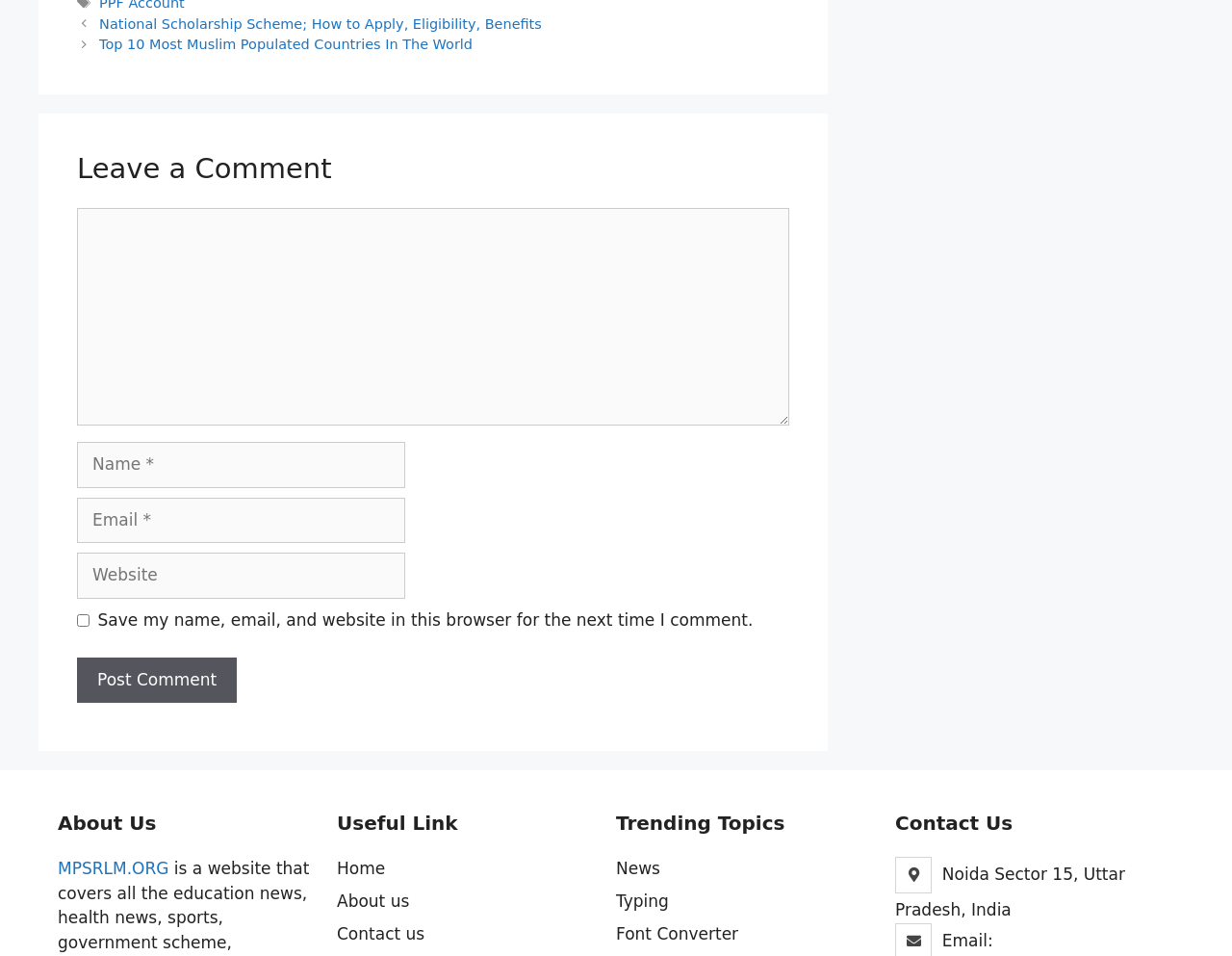Provide the bounding box coordinates for the specified HTML element described in this description: "parent_node: Comment name="comment"". The coordinates should be four float numbers ranging from 0 to 1, in the format [left, top, right, bottom].

[0.062, 0.217, 0.641, 0.445]